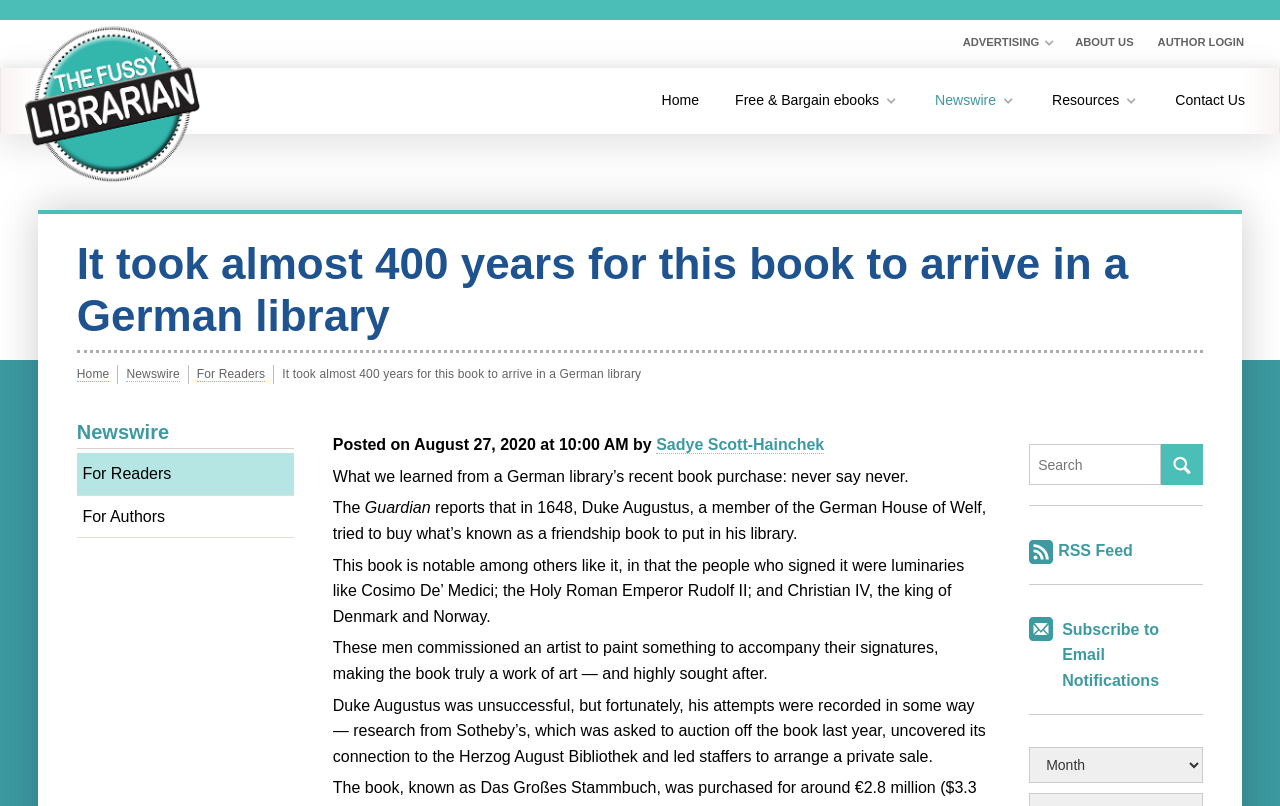Pinpoint the bounding box coordinates of the area that should be clicked to complete the following instruction: "Read the latest news". The coordinates must be given as four float numbers between 0 and 1, i.e., [left, top, right, bottom].

[0.06, 0.516, 0.23, 0.557]